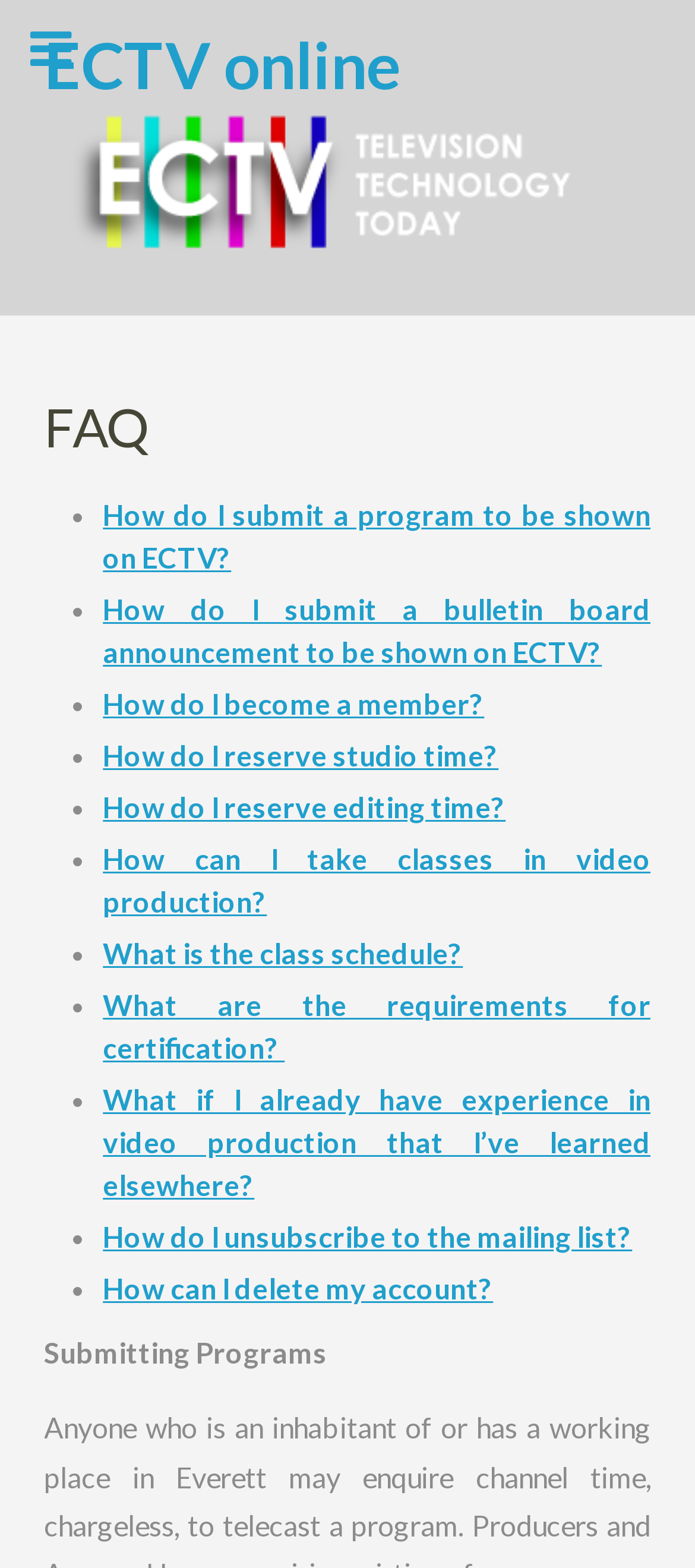Kindly provide the bounding box coordinates of the section you need to click on to fulfill the given instruction: "Check the date of the post".

None